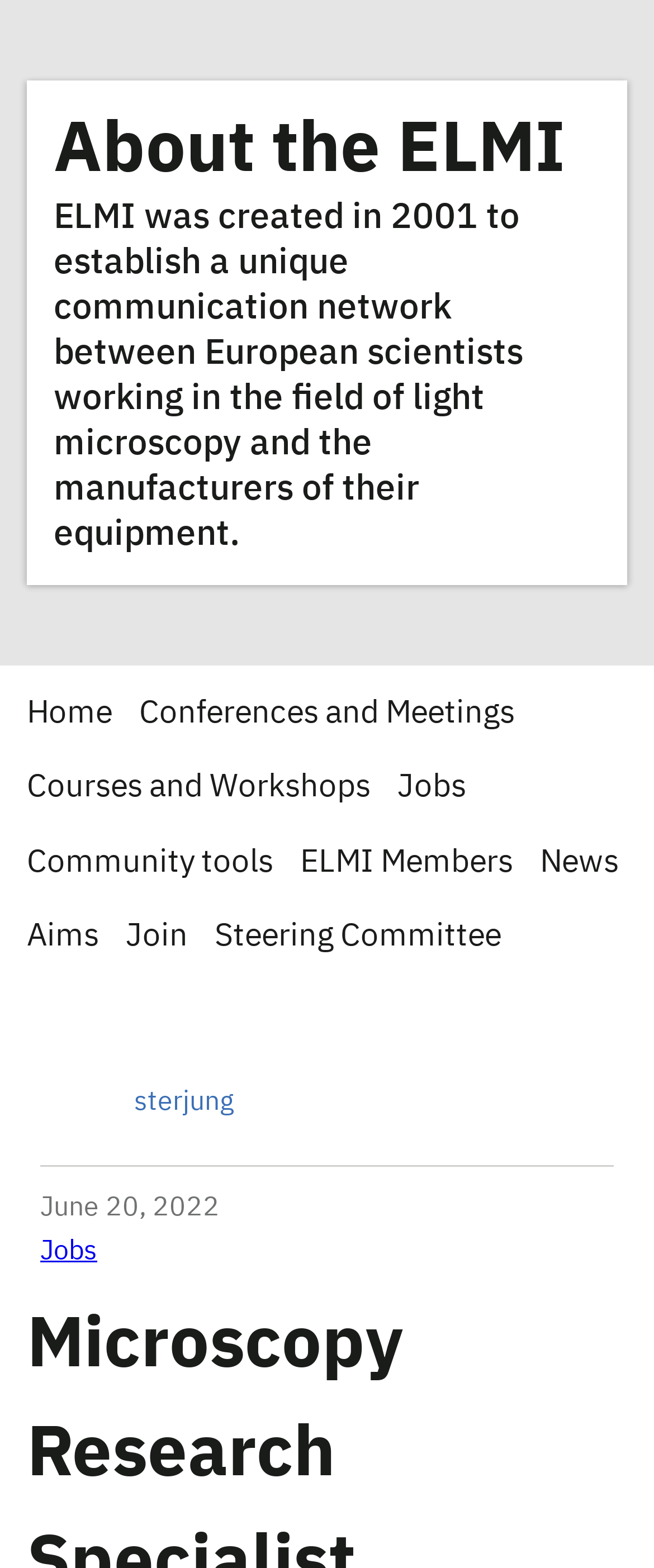Given the description "Courses and Workshops", determine the bounding box of the corresponding UI element.

[0.041, 0.492, 0.567, 0.513]